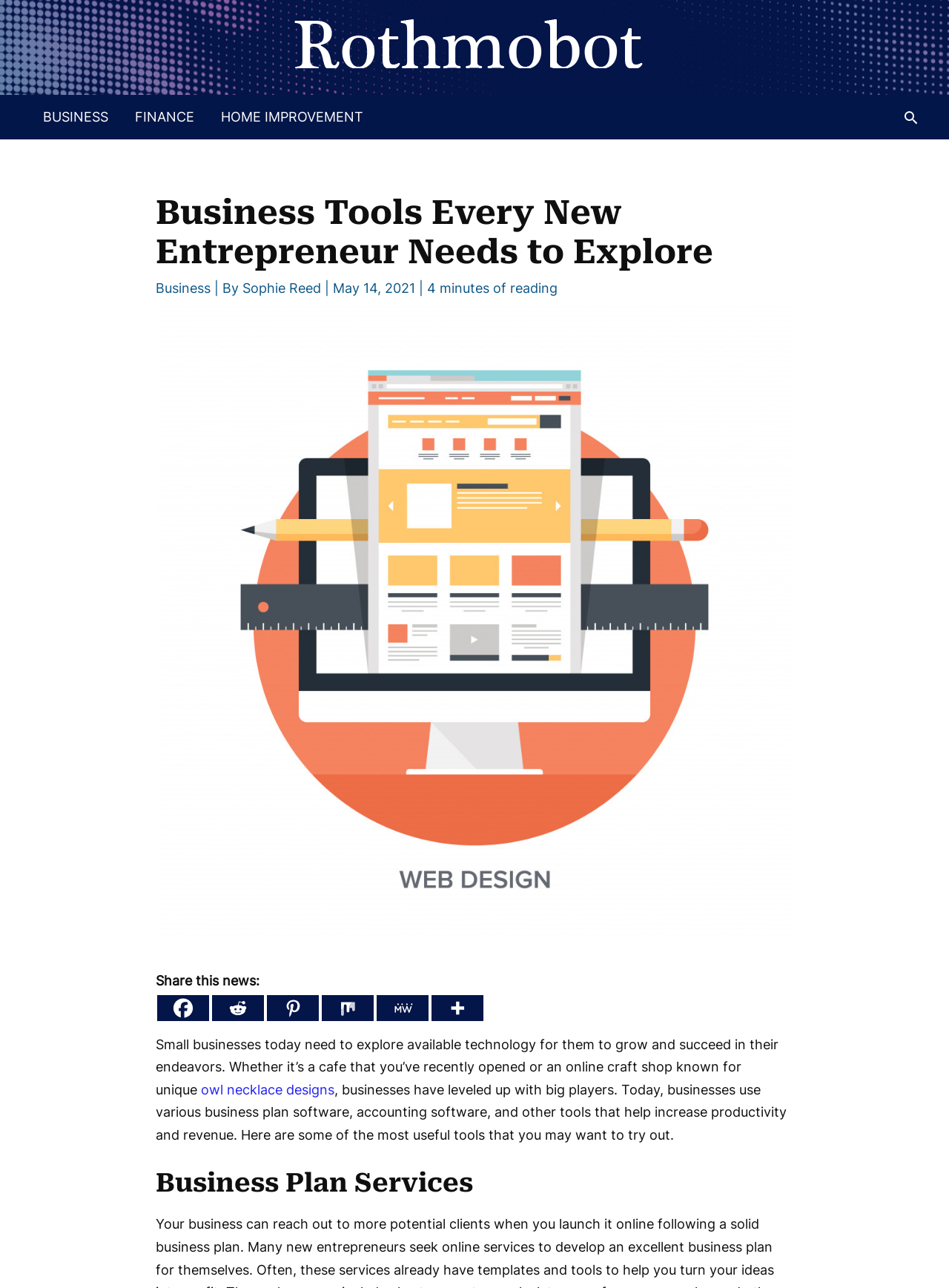What is the author's name of the article?
Give a comprehensive and detailed explanation for the question.

The author's name of the article is Sophie Reed, which is mentioned in the text 'By Sophie Reed'.